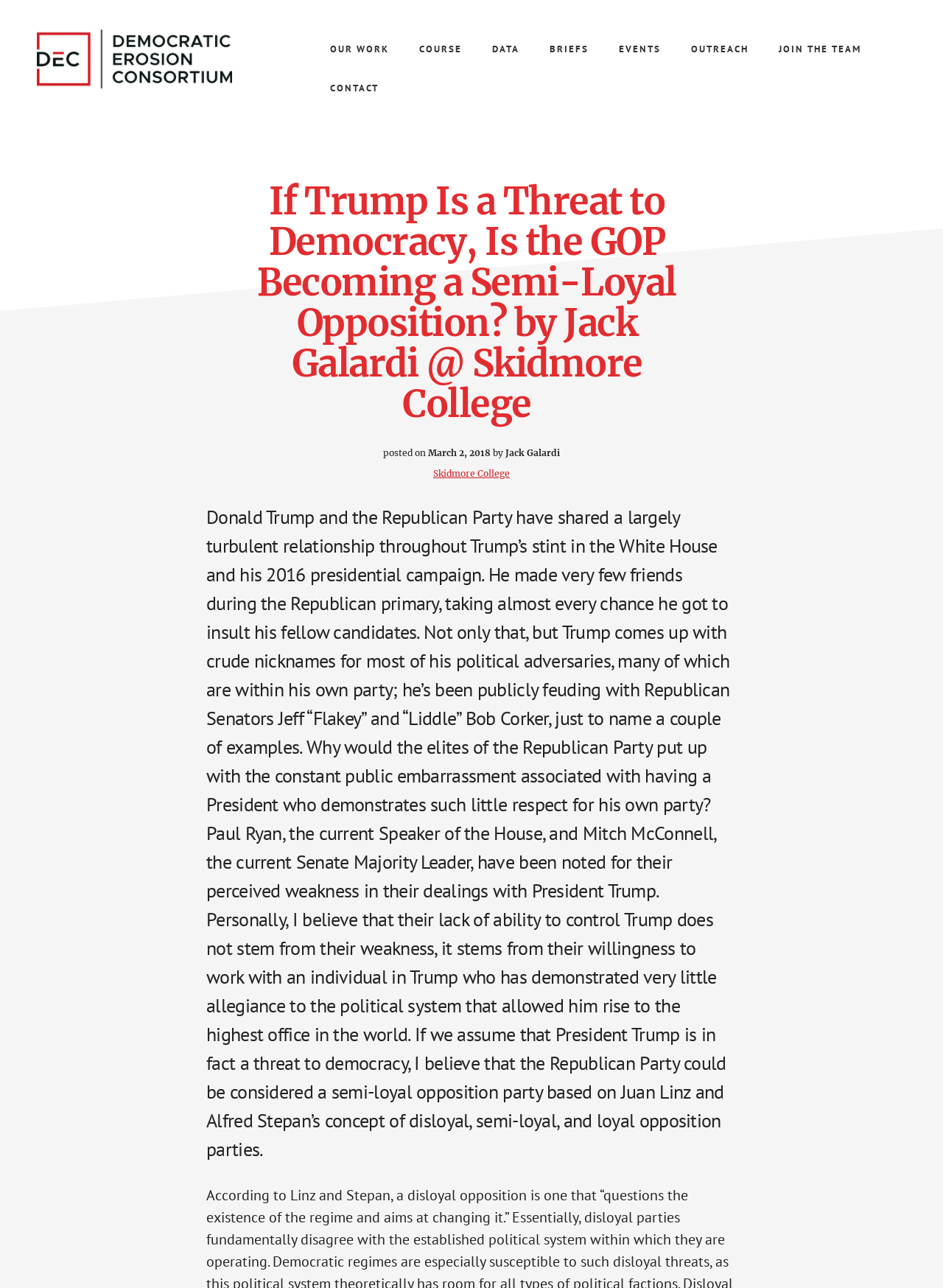Detail the webpage's structure and highlights in your description.

The webpage appears to be an article or blog post titled "If Trump Is a Threat to Democracy, Is the GOP Becoming a Semi-Loyal Opposition?" by Jack Galardi, affiliated with Skidmore College. At the top of the page, there is a link to "Skip to content" and a prominent header with the title of the article. Below the title, there is a brief description of the article, indicating that it is a research, teaching, and policy collaboration.

The main navigation menu is located on the top right side of the page, with links to "OUR WORK", "COURSE", "DATA", "BRIEFS", "EVENTS", "OUTREACH", "JOIN THE TEAM", and "CONTACT". The "CONTACT" link is positioned slightly below the other links.

The main content of the article is divided into two sections. The first section includes the title, author, and publication date (March 2, 2018). The second section is the article's body, which discusses the relationship between Donald Trump and the Republican Party, citing examples of Trump's behavior towards his fellow candidates and party members. The article argues that the Republican Party's willingness to work with Trump, despite his demonstrated disloyalty to the political system, could be considered a semi-loyal opposition party.

There are no images on the page, but there are several links and text elements, including headings, paragraphs, and a time stamp. The overall layout is organized, with clear headings and concise text.